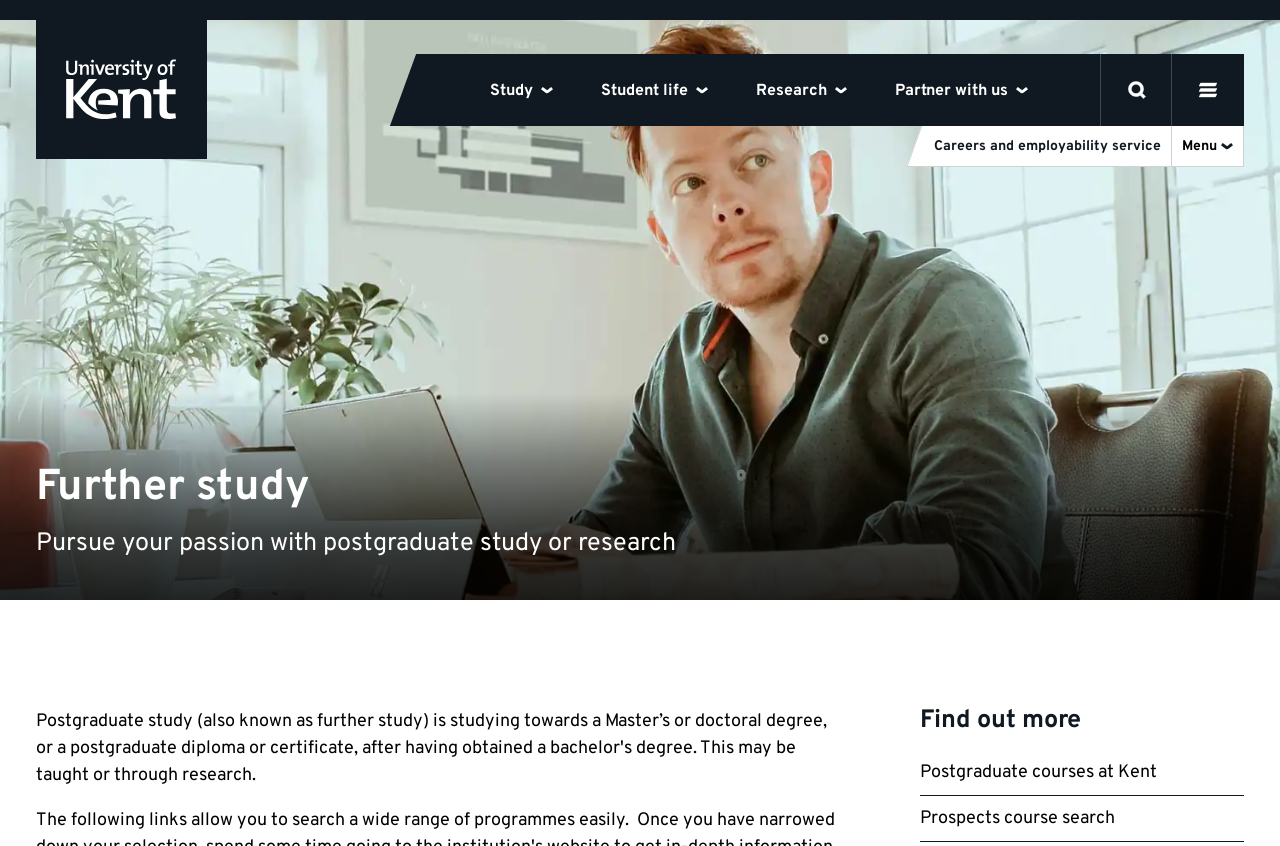Please identify the bounding box coordinates of the clickable element to fulfill the following instruction: "Click the University of Kent logo". The coordinates should be four float numbers between 0 and 1, i.e., [left, top, right, bottom].

[0.028, 0.024, 0.162, 0.188]